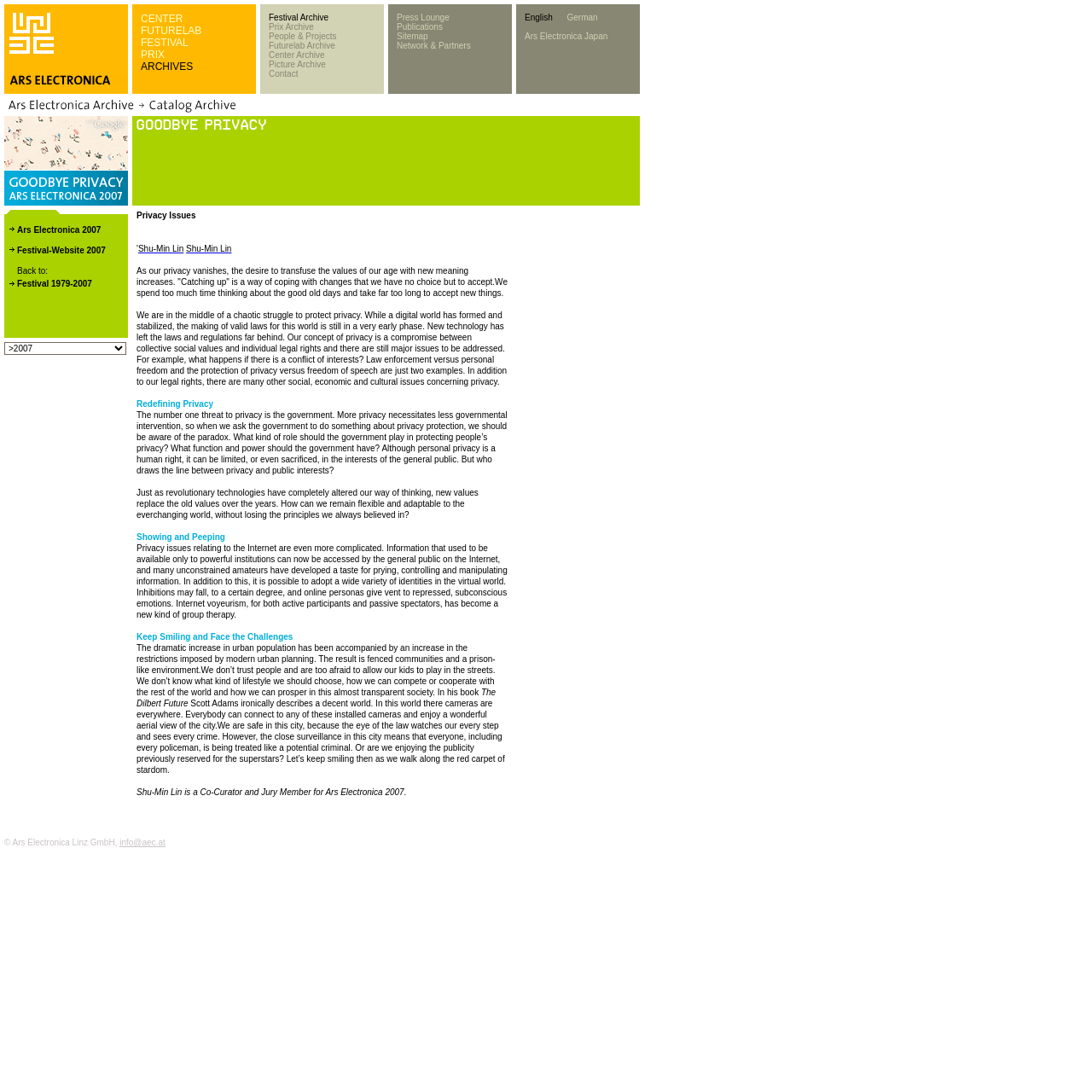Could you locate the bounding box coordinates for the section that should be clicked to accomplish this task: "Click the link to Festival Archive".

[0.246, 0.012, 0.301, 0.02]